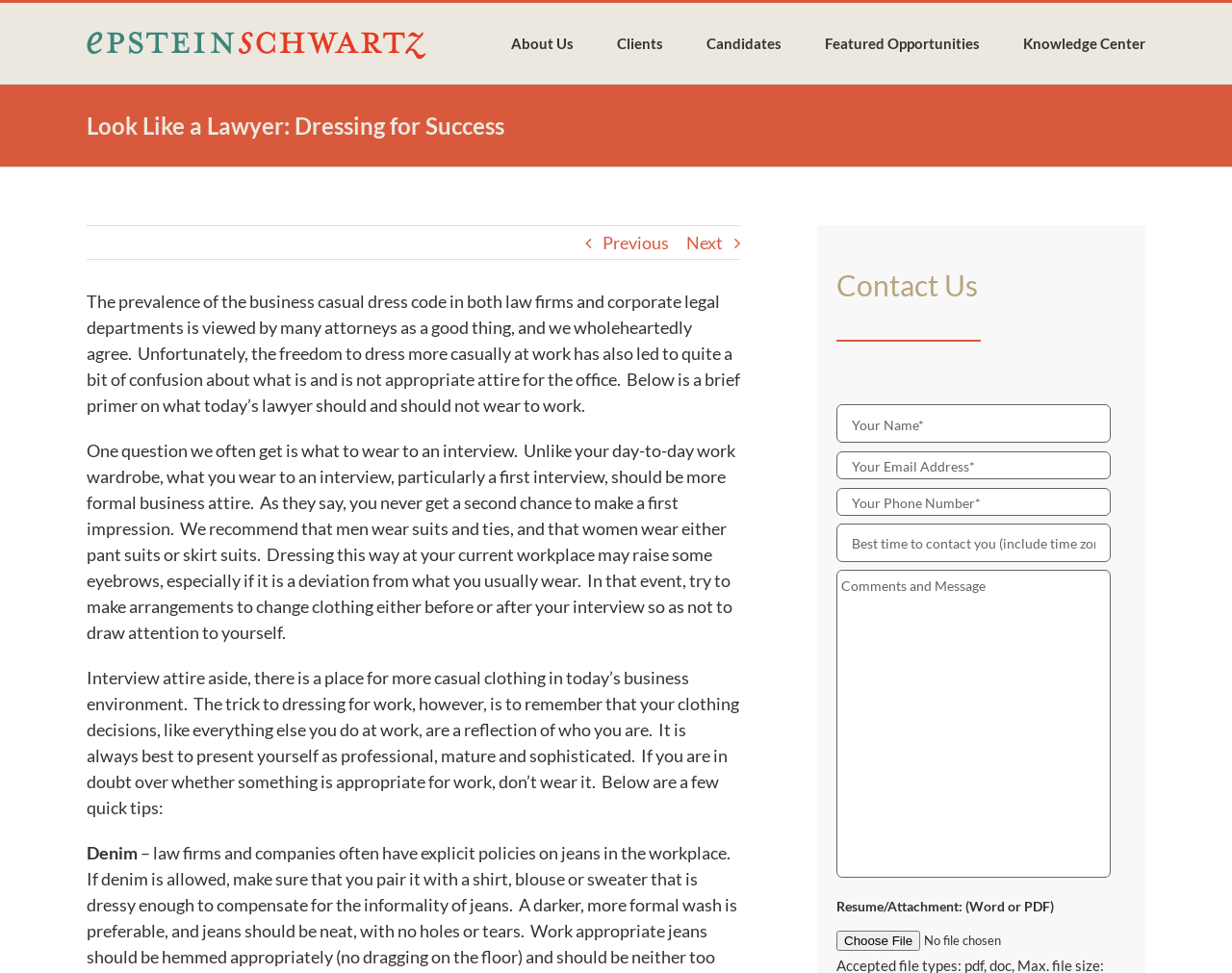What is the logo of the website?
Based on the content of the image, thoroughly explain and answer the question.

The logo of the website is EpsteinSchwartz Legal Search Inc., which is an image located at the top left corner of the webpage with a bounding box coordinate of [0.07, 0.033, 0.346, 0.061].